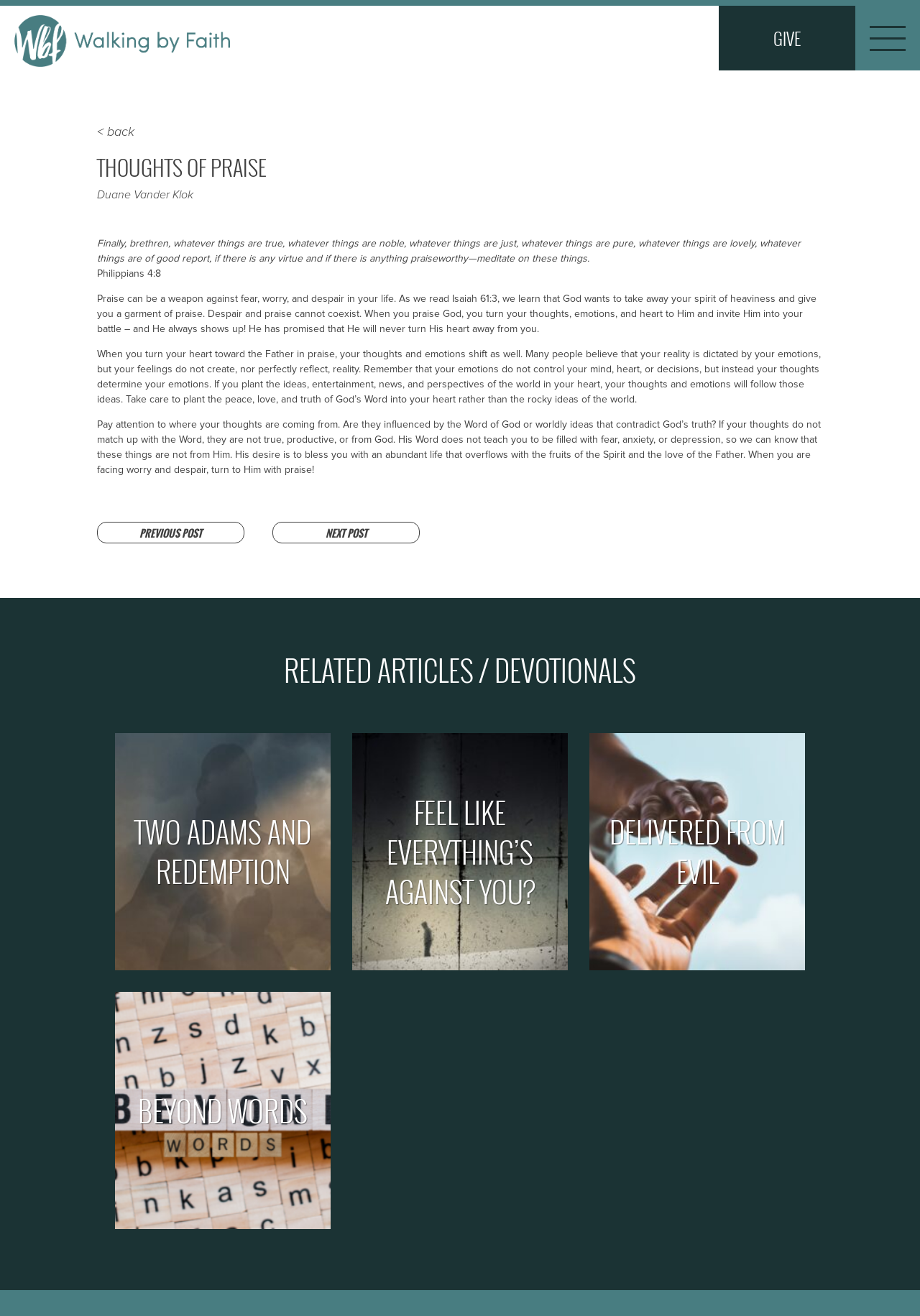Provide a brief response to the question using a single word or phrase: 
What is the position of the chat widget?

bottom right